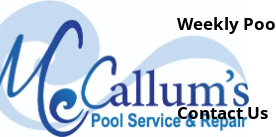What is the purpose of the overlaid text?
Please utilize the information in the image to give a detailed response to the question.

The overlaid text includes links to services such as 'Weekly Pool Service' and 'Contact Us', which emphasizes the company's offerings and invites potential customers to engage further, likely to inquire about their services or request more information.